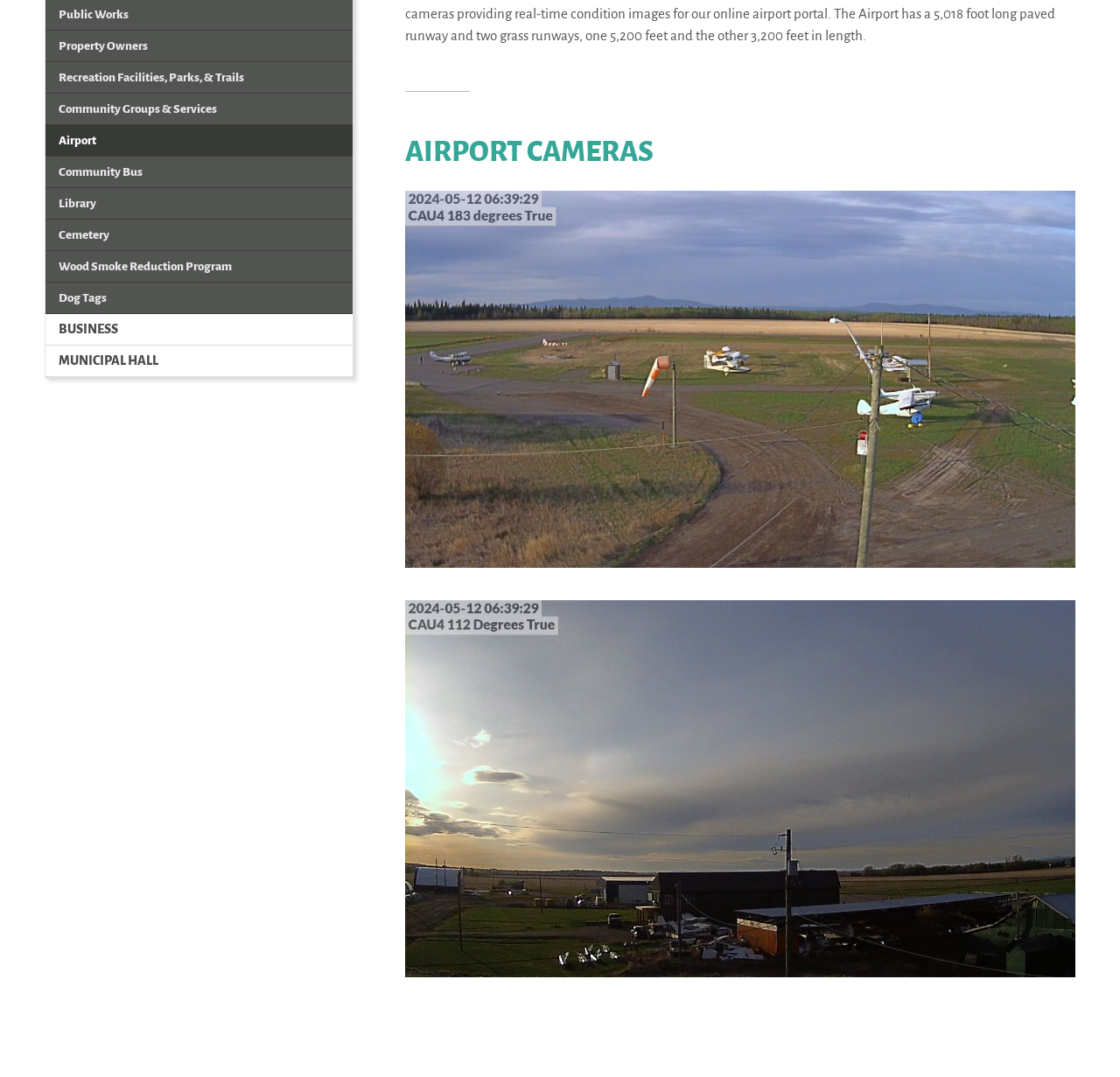Bounding box coordinates are specified in the format (top-left x, top-left y, bottom-right x, bottom-right y). All values are floating point numbers bounded between 0 and 1. Please provide the bounding box coordinate of the region this sentence describes: Mayor & Council

[0.041, 0.555, 0.315, 0.584]